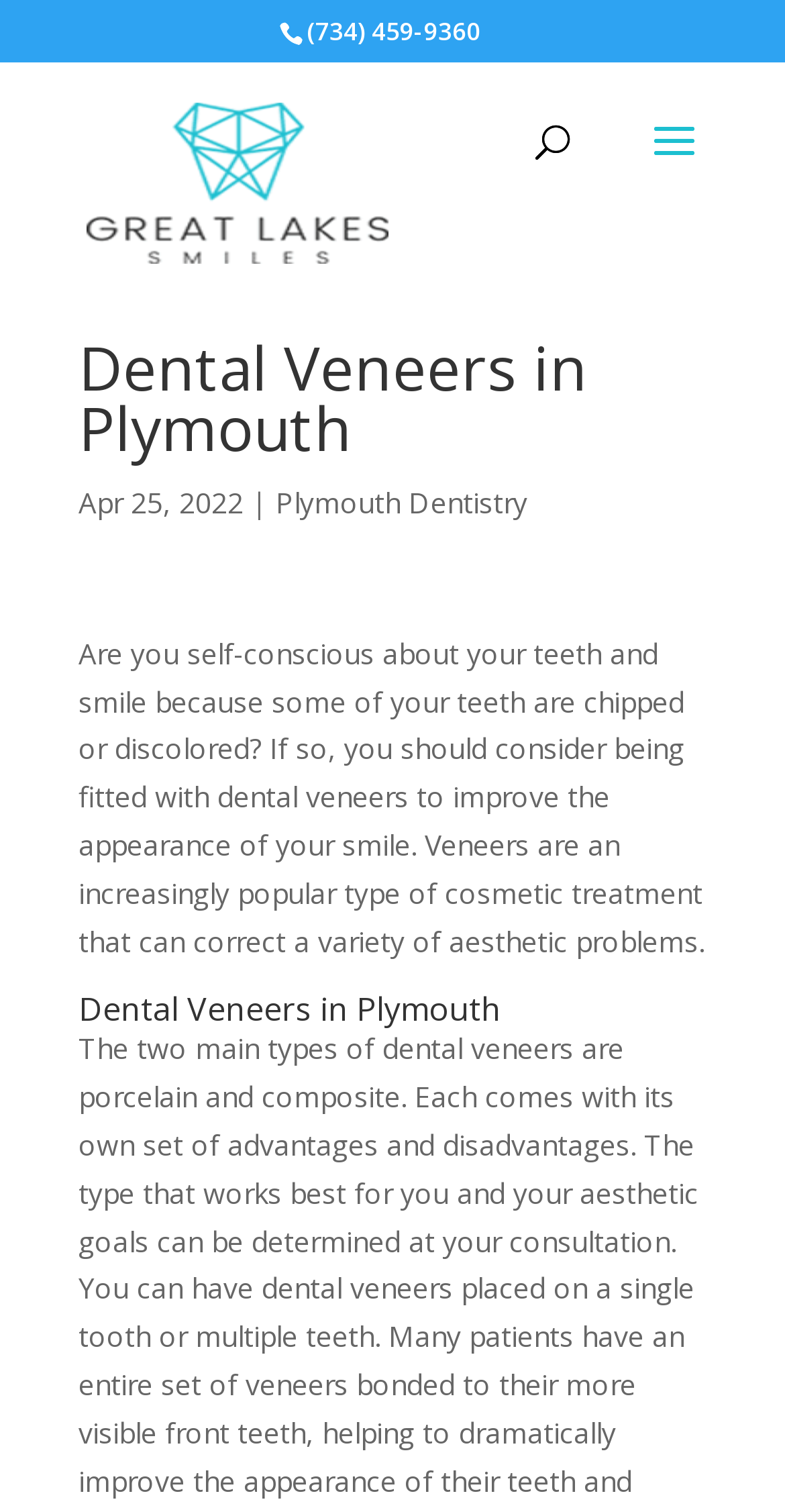Identify and provide the main heading of the webpage.

Dental Veneers in Plymouth